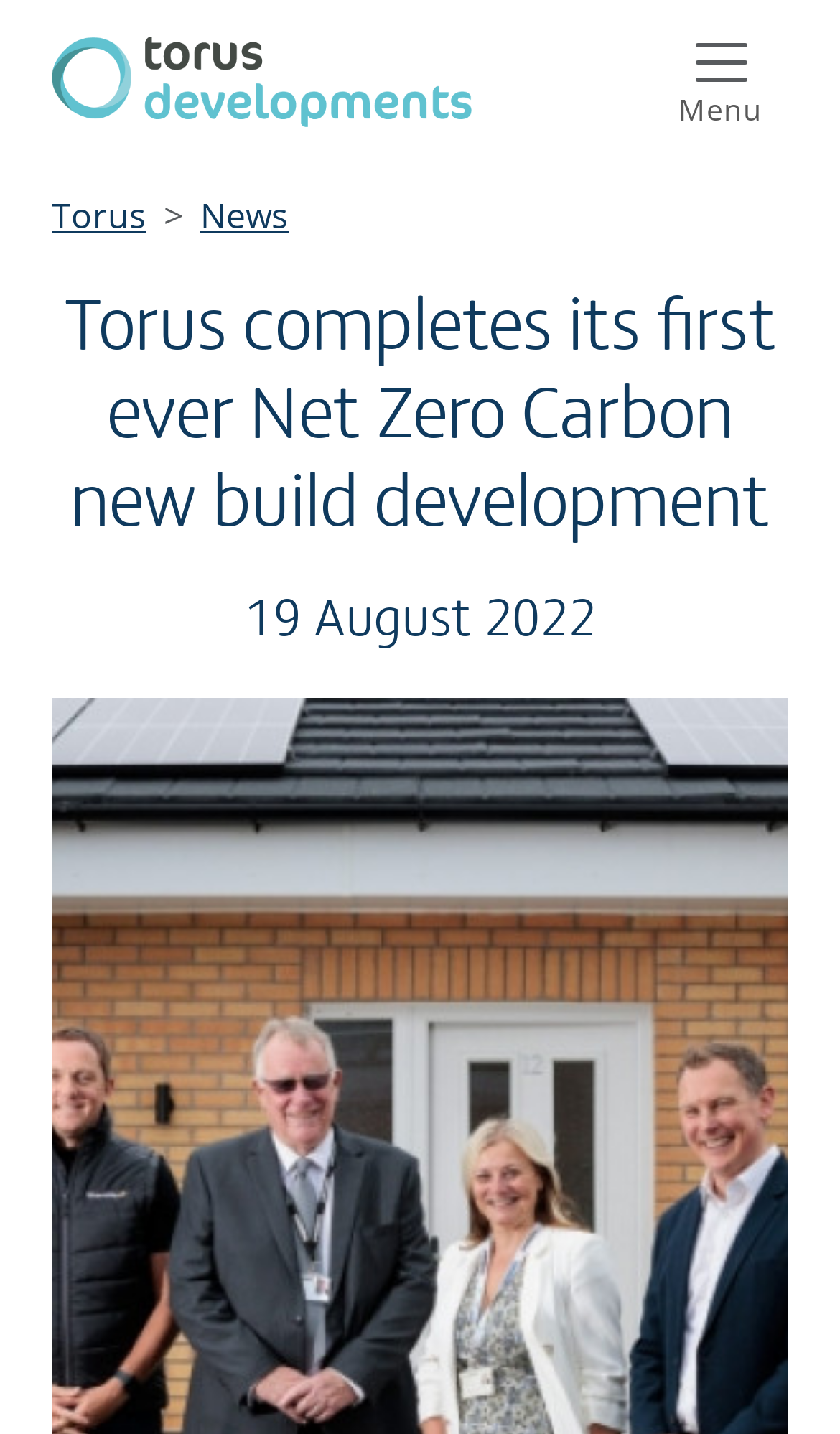For the given element description News, determine the bounding box coordinates of the UI element. The coordinates should follow the format (top-left x, top-left y, bottom-right x, bottom-right y) and be within the range of 0 to 1.

[0.238, 0.134, 0.344, 0.167]